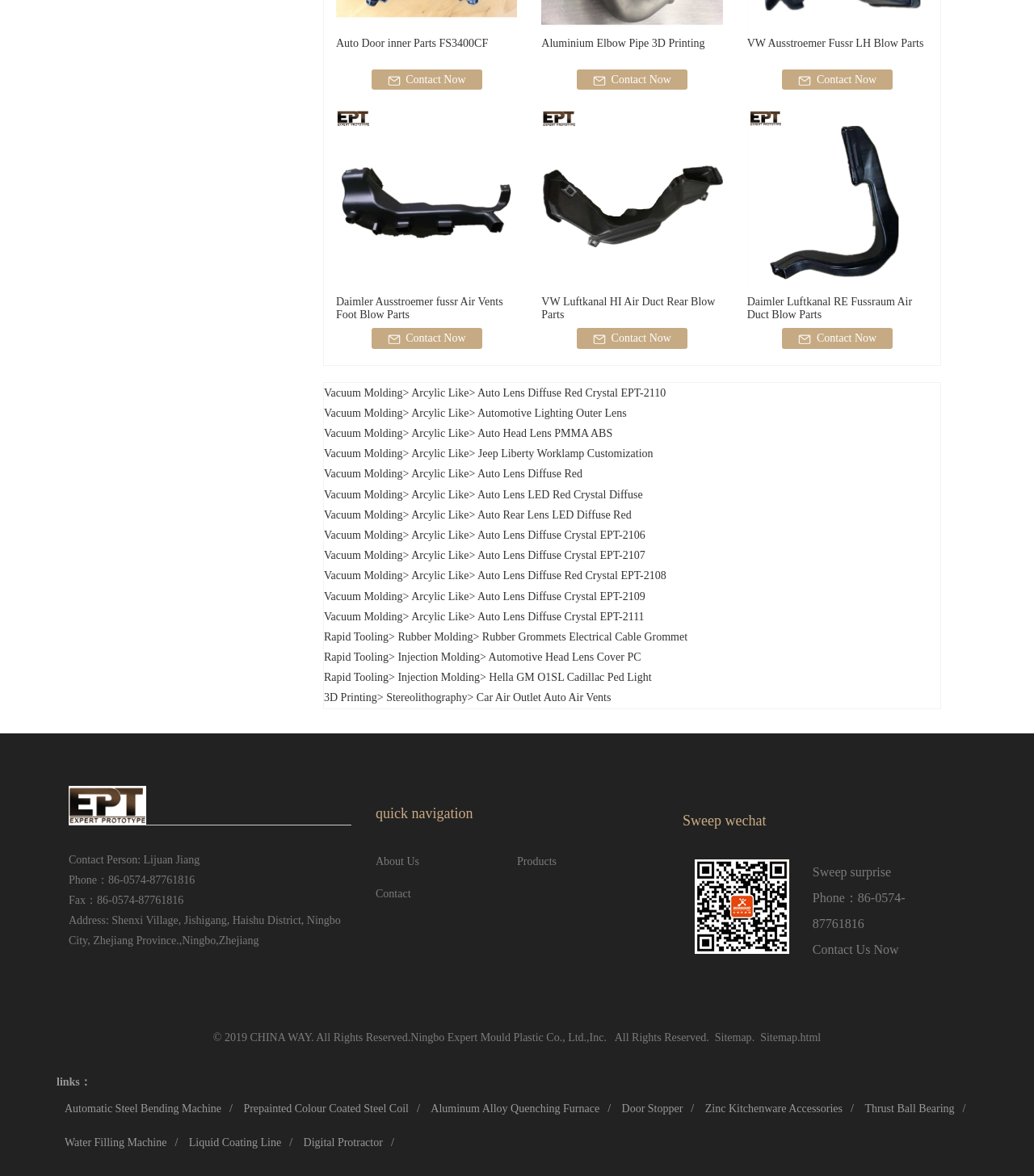Pinpoint the bounding box coordinates for the area that should be clicked to perform the following instruction: "Contact Auto Door inner Parts FS3400CF".

[0.359, 0.059, 0.466, 0.076]